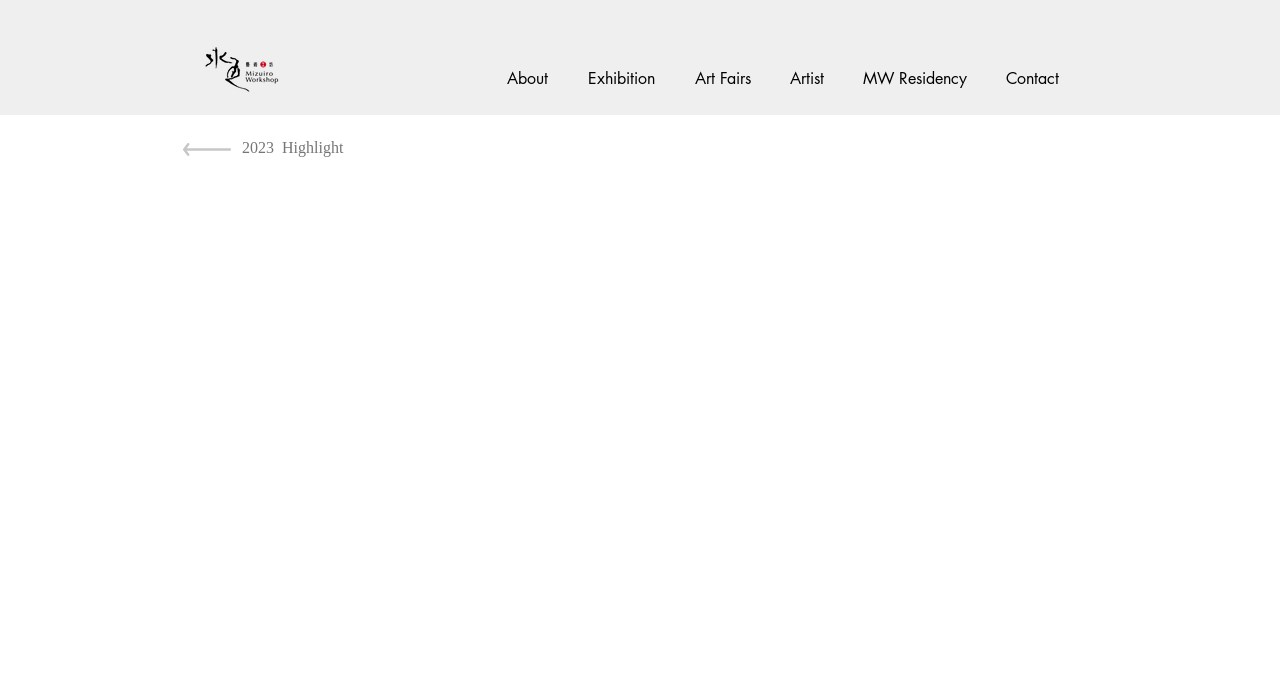Produce a meticulous description of the webpage.

The webpage is titled "Scape 2022 | MizuiroWorkshop". At the top left, there is a link and an image, both labeled "mizuiro", which are positioned closely together. 

To the right of the "mizuiro" link and image, there is a navigation menu labeled "Site" that spans across the top of the page. The menu consists of six links: "About", "Exhibition", "Art Fairs", "Artist", "MW Residency", and "Contact", which are arranged horizontally from left to right.

Below the navigation menu, there is a heading titled "2023 Highlight". This heading is positioned near the top of the page, slightly to the right of center. Within the heading, there is a link labeled "2023 ".